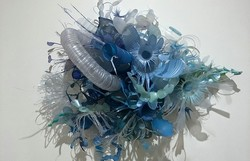What is the significance of the artwork's materials?
Examine the screenshot and reply with a single word or phrase.

Recycled materials